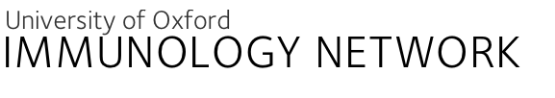Detail all significant aspects of the image you see.

The image features the title "IMMUNOLOGY NETWORK" prominently displayed, linked to the "University of Oxford" branding. This visual representation is part of a webpage dedicated to the field of immunology, suggesting a focus on research, collaboration, and advancements in understanding immune responses. The design emphasizes the integration of the university's identity with the specialized area of immunology, positioning it as a hub of knowledge and innovation within the scientific community.